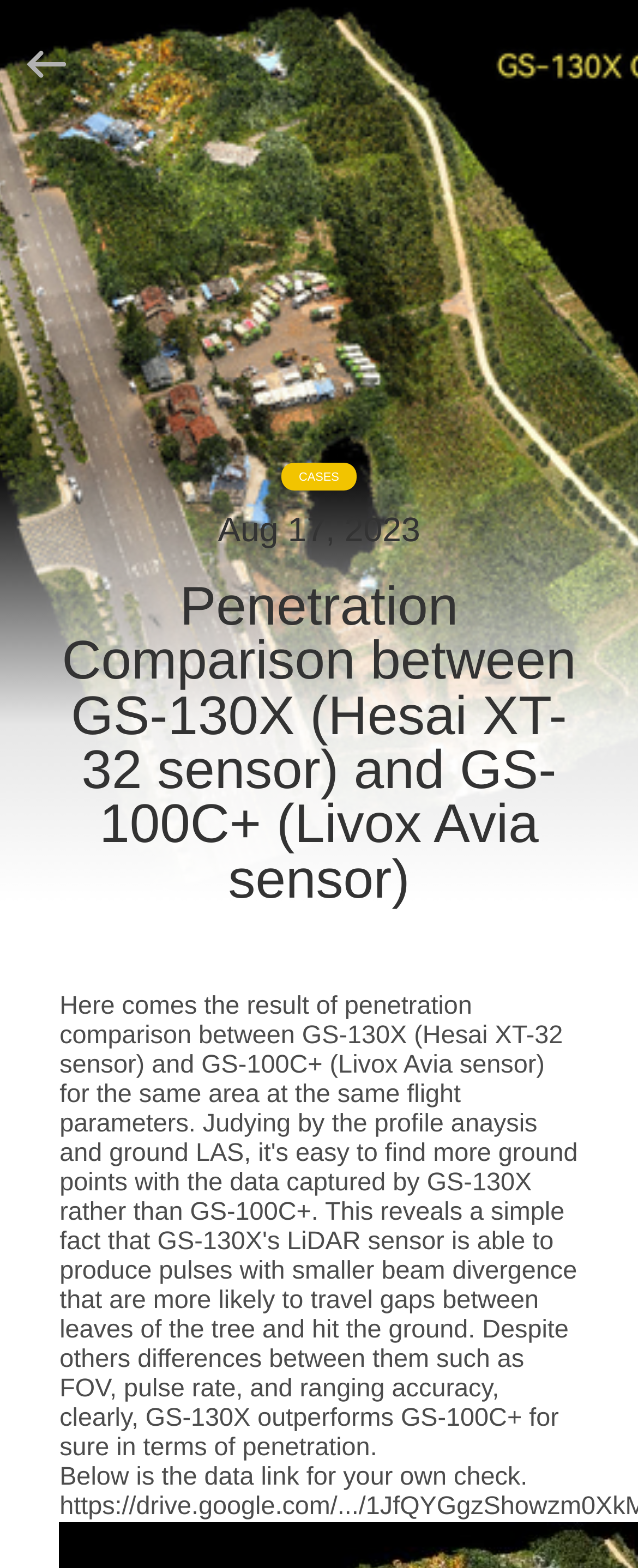Please provide the bounding box coordinates for the element that needs to be clicked to perform the following instruction: "Search what you want". The coordinates should be given as four float numbers between 0 and 1, i.e., [left, top, right, bottom].

[0.0, 0.0, 0.88, 0.081]